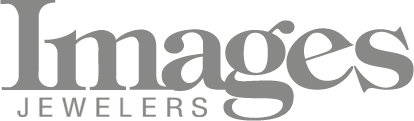What is the color tone of the logo?
Please provide a detailed answer to the question.

The color tone of the logo is gray because the caption mentions that the logo has a 'subtle gray color tone', which adds to its refined appearance.